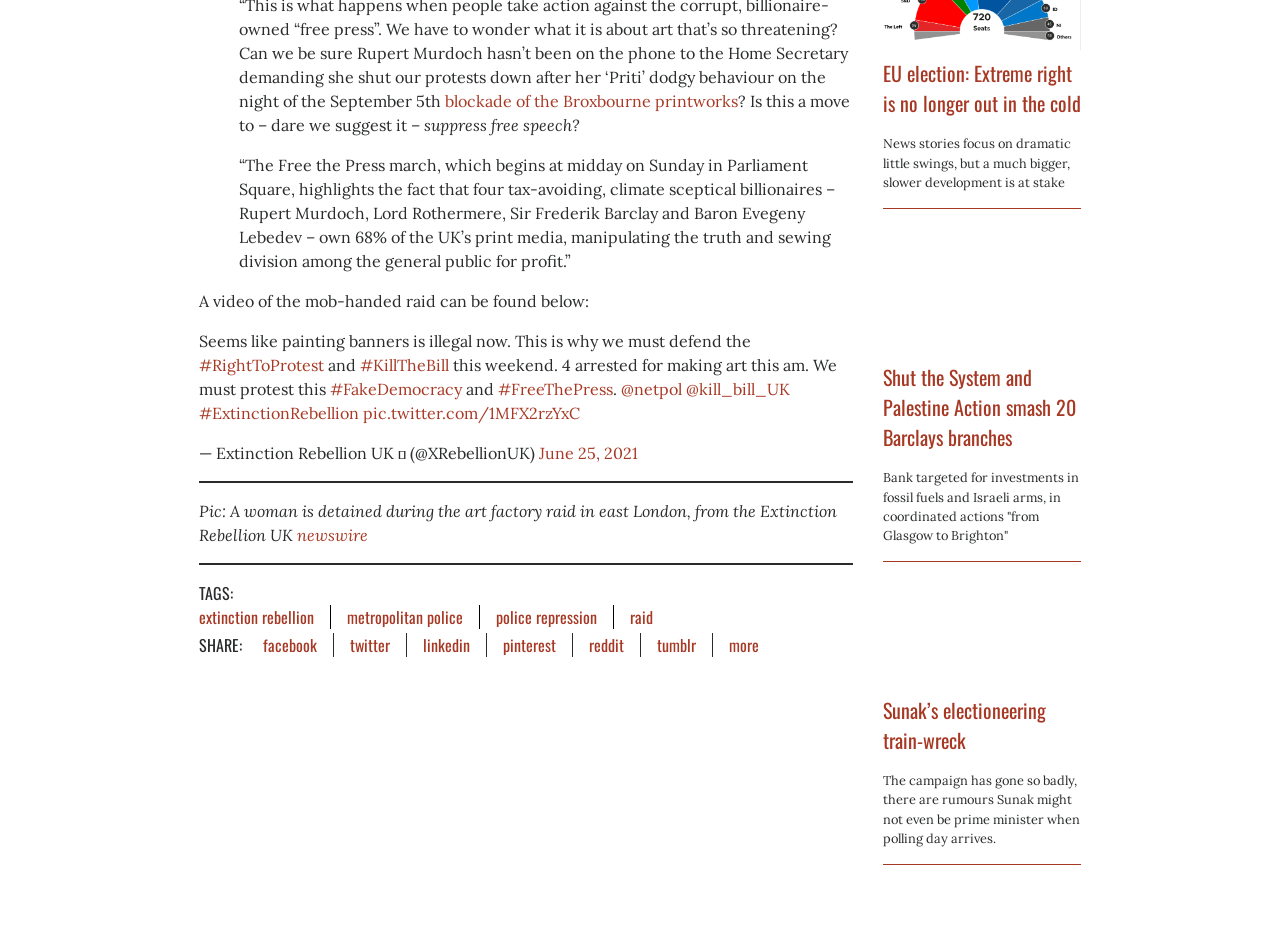What is the topic of the article?
Refer to the image and provide a thorough answer to the question.

The article discusses the issue of free speech and media ownership, specifically highlighting the fact that four billionaires own 68% of the UK's print media and how this affects the truth and public opinion.